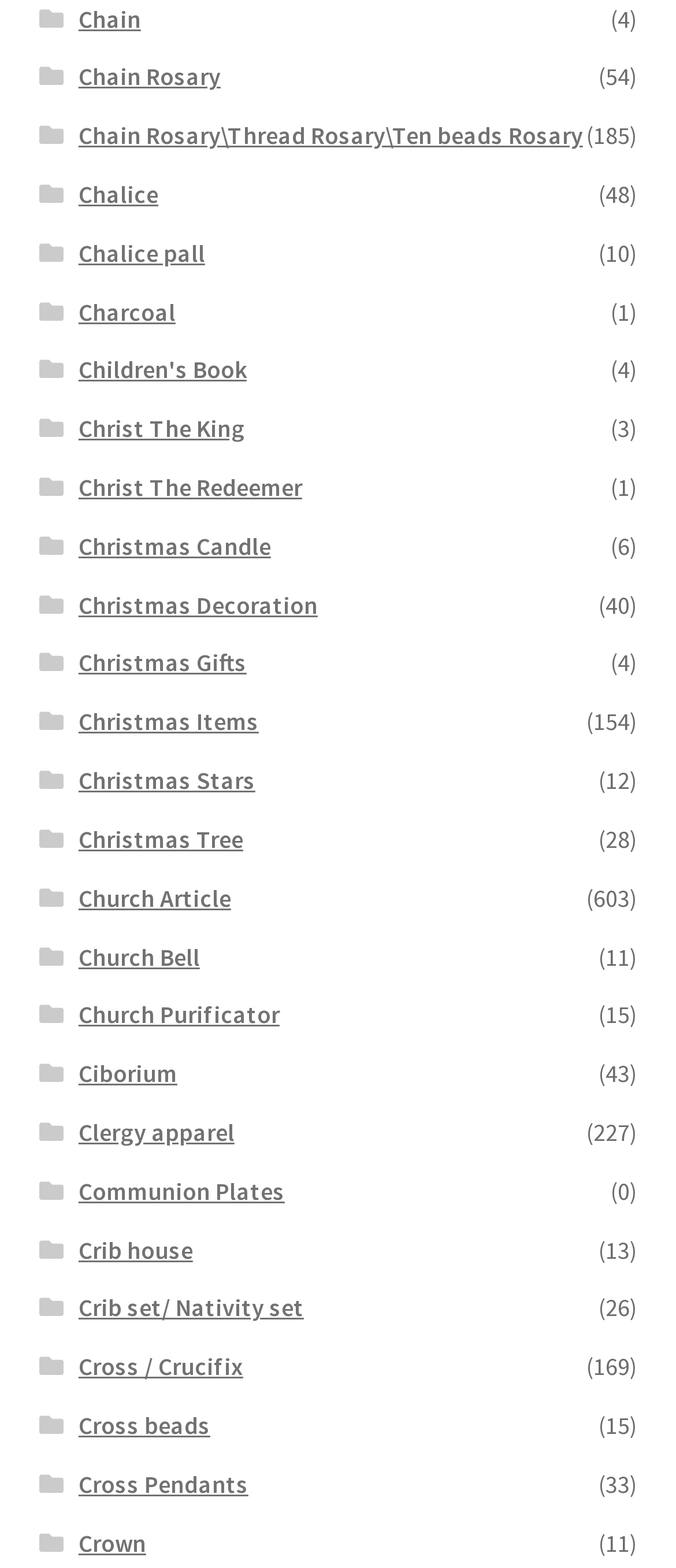How many types of rosaries are listed?
Based on the image, give a concise answer in the form of a single word or short phrase.

3